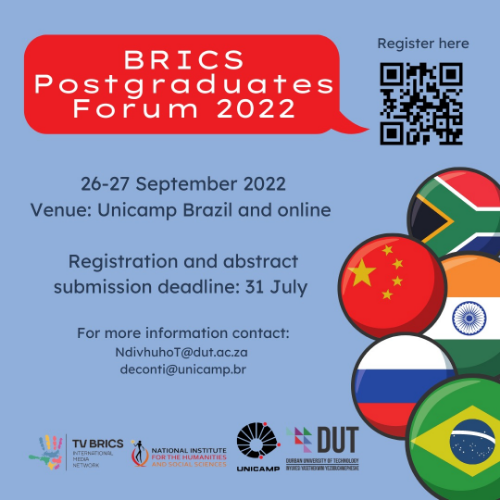Give a one-word or short phrase answer to the question: 
What is the purpose of the QR code?

Easy access to information